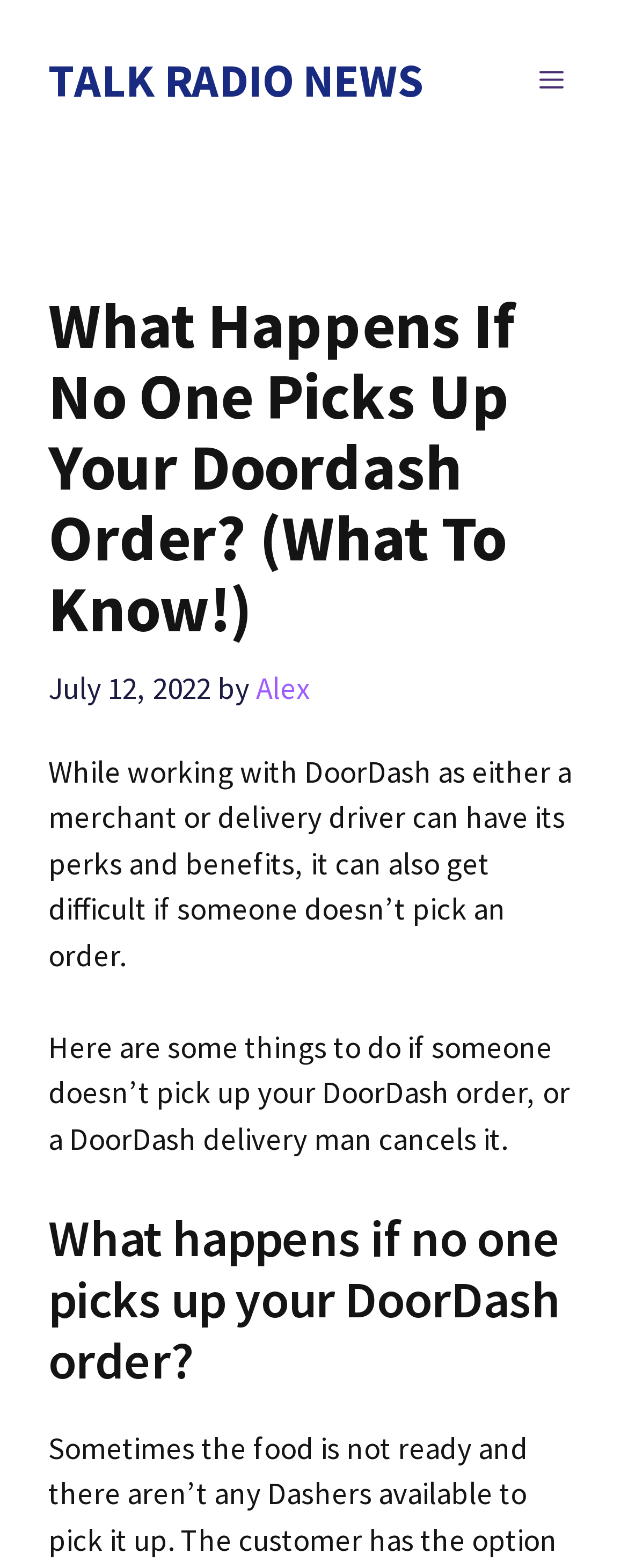Extract the top-level heading from the webpage and provide its text.

What Happens If No One Picks Up Your Doordash Order? (What To Know!)